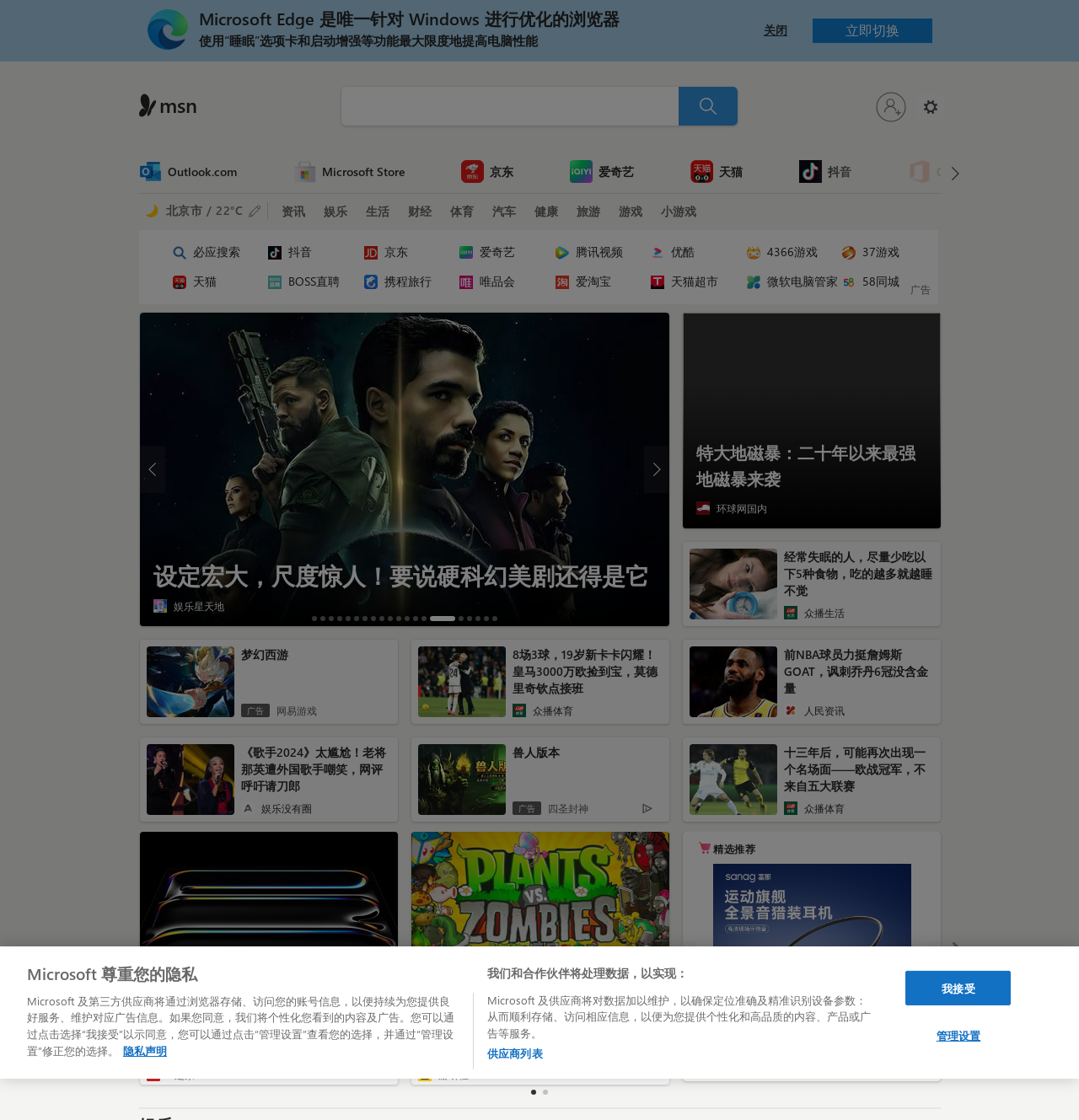What is the location shown on this webpage?
Provide a short answer using one word or a brief phrase based on the image.

北京市